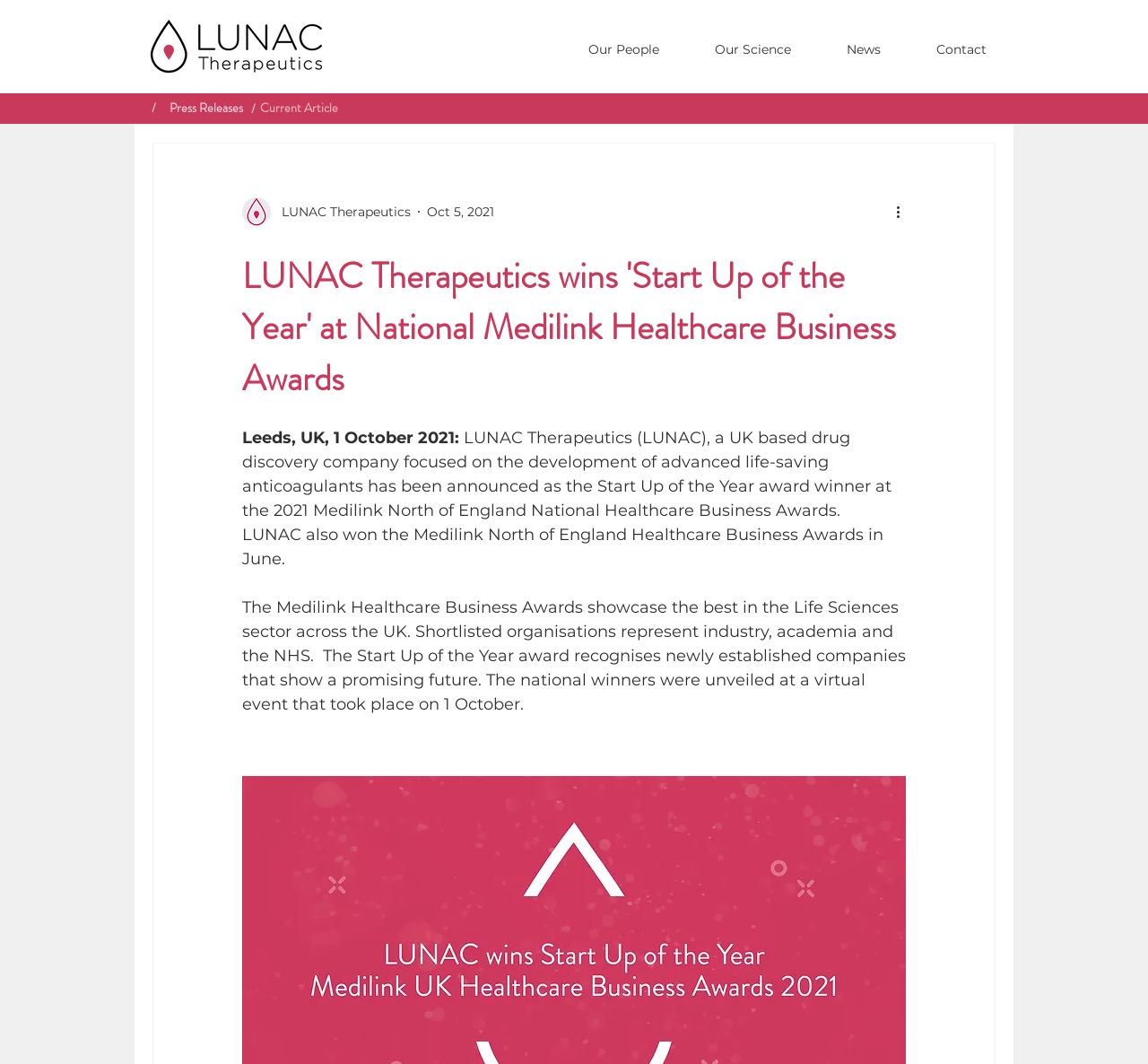Provide the bounding box for the UI element matching this description: "alt="SHOW MENU"".

None